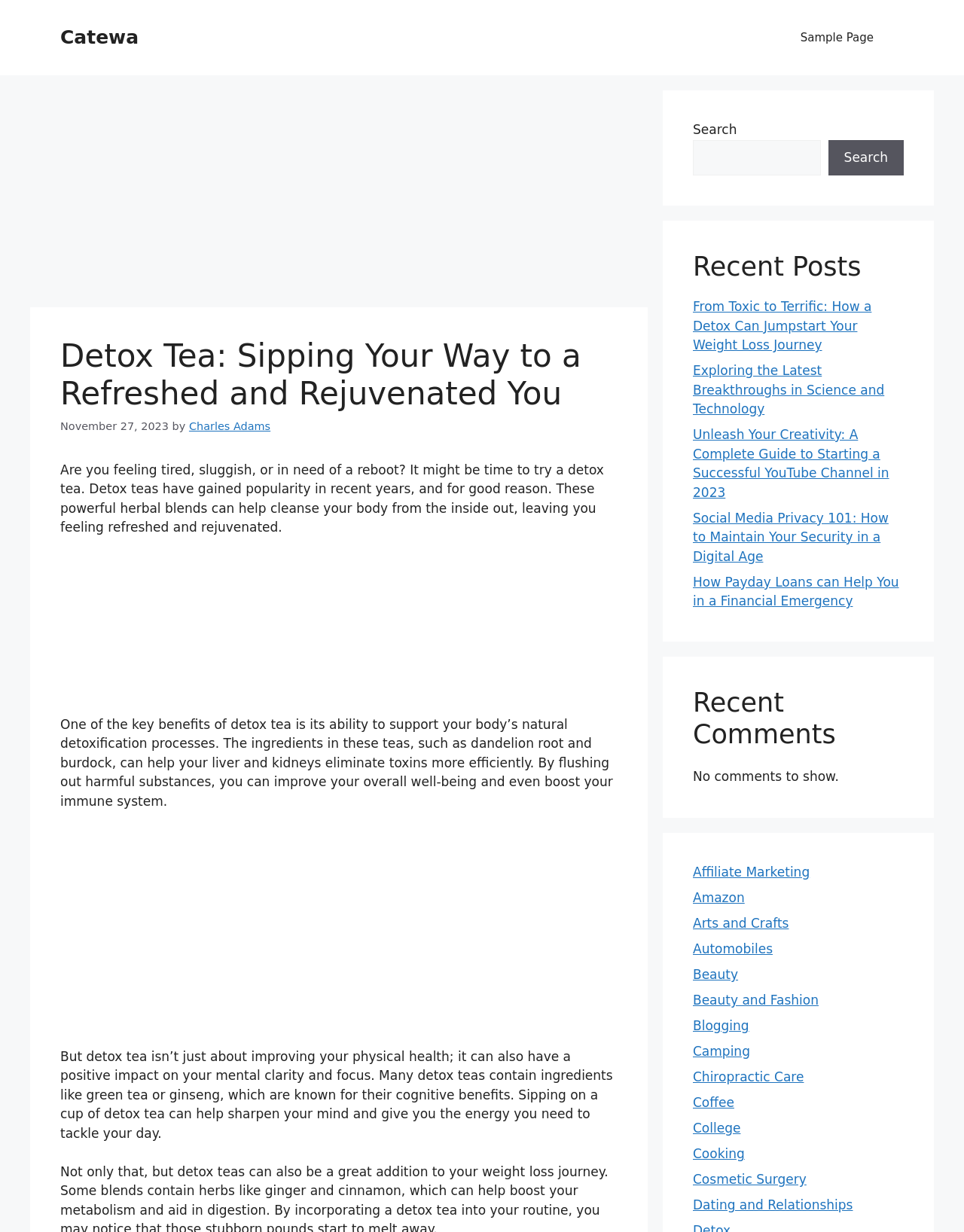Determine the bounding box coordinates of the clickable region to execute the instruction: "Click on the Sample Page link". The coordinates should be four float numbers between 0 and 1, denoted as [left, top, right, bottom].

[0.815, 0.012, 0.922, 0.049]